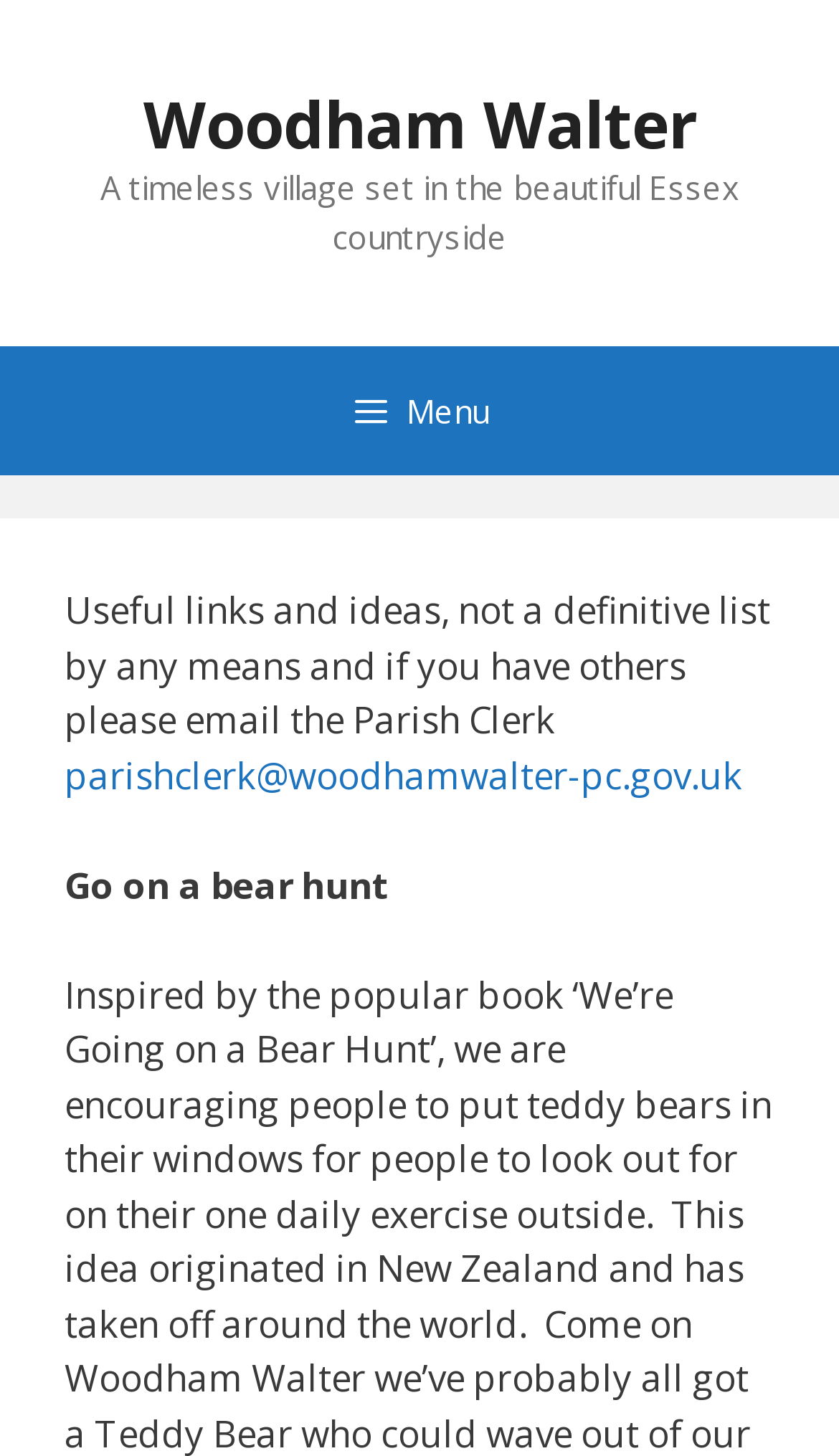Determine the bounding box for the described HTML element: "parishclerk@woodhamwalter-pc.gov.uk". Ensure the coordinates are four float numbers between 0 and 1 in the format [left, top, right, bottom].

[0.077, 0.515, 0.885, 0.549]